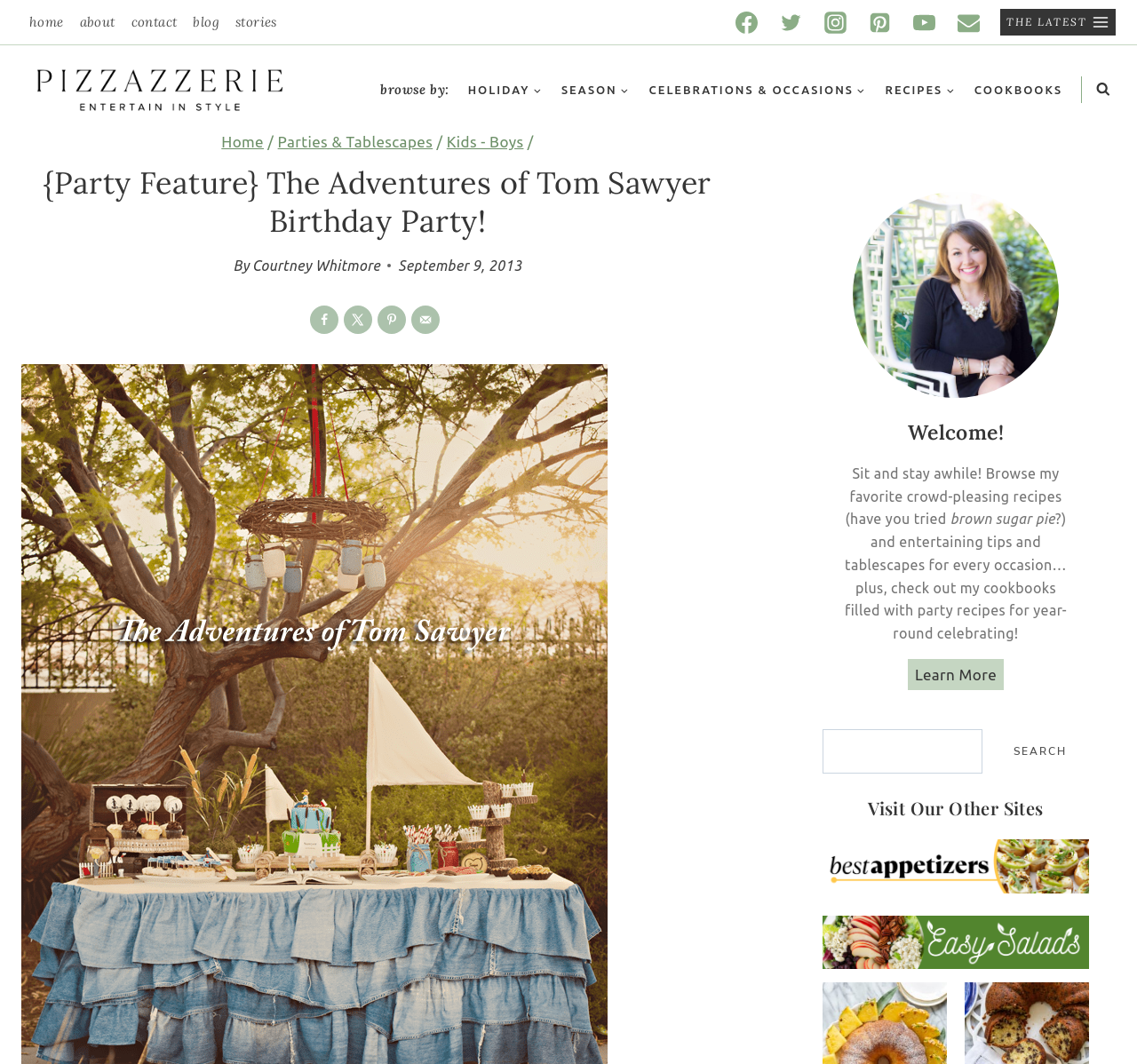Given the description "Search", provide the bounding box coordinates of the corresponding UI element.

[0.872, 0.686, 0.958, 0.727]